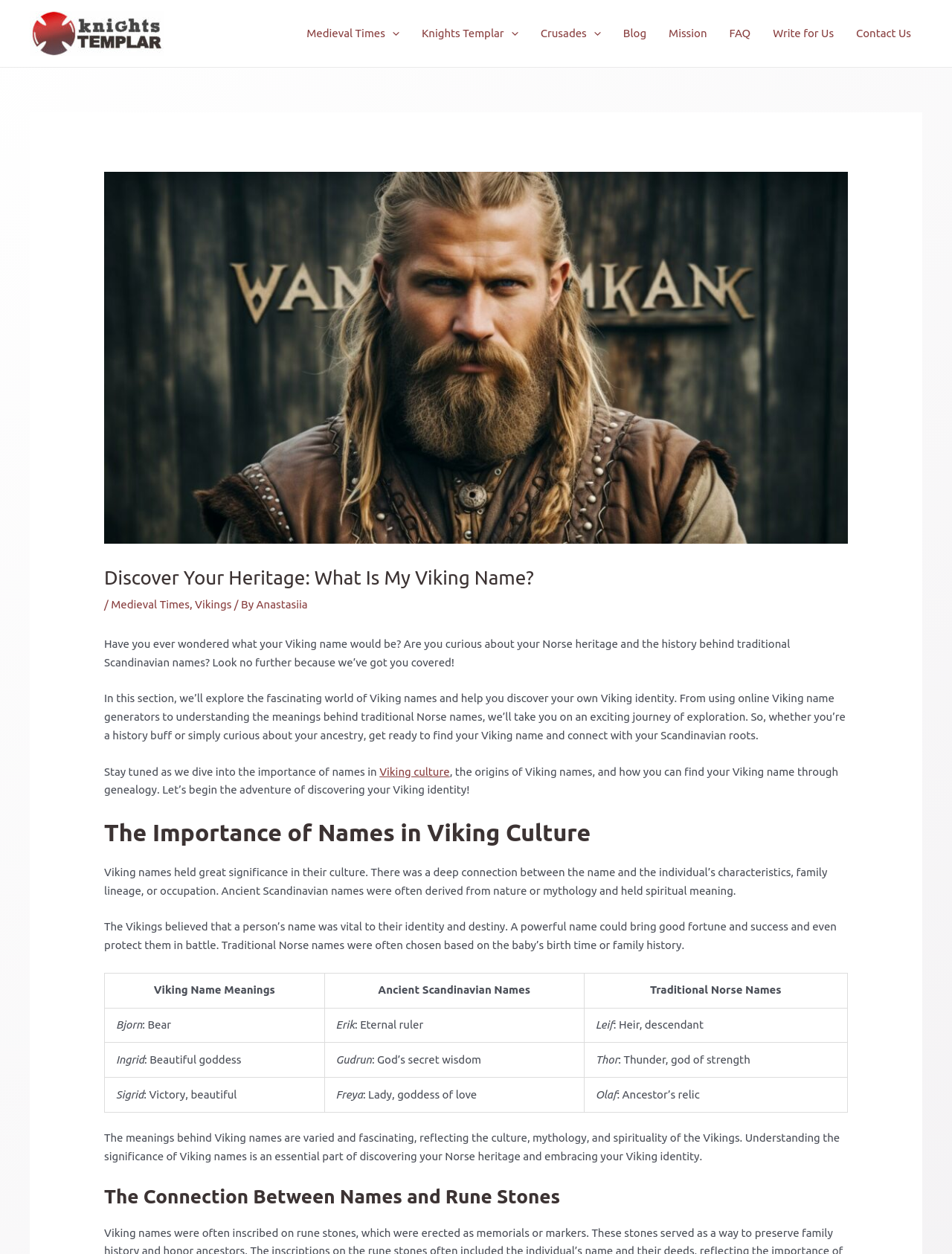What is the purpose of the website?
Please respond to the question with a detailed and thorough explanation.

The purpose of the website can be inferred from the content of the webpage, which is to help users discover their Viking name and connect with their Norse heritage.